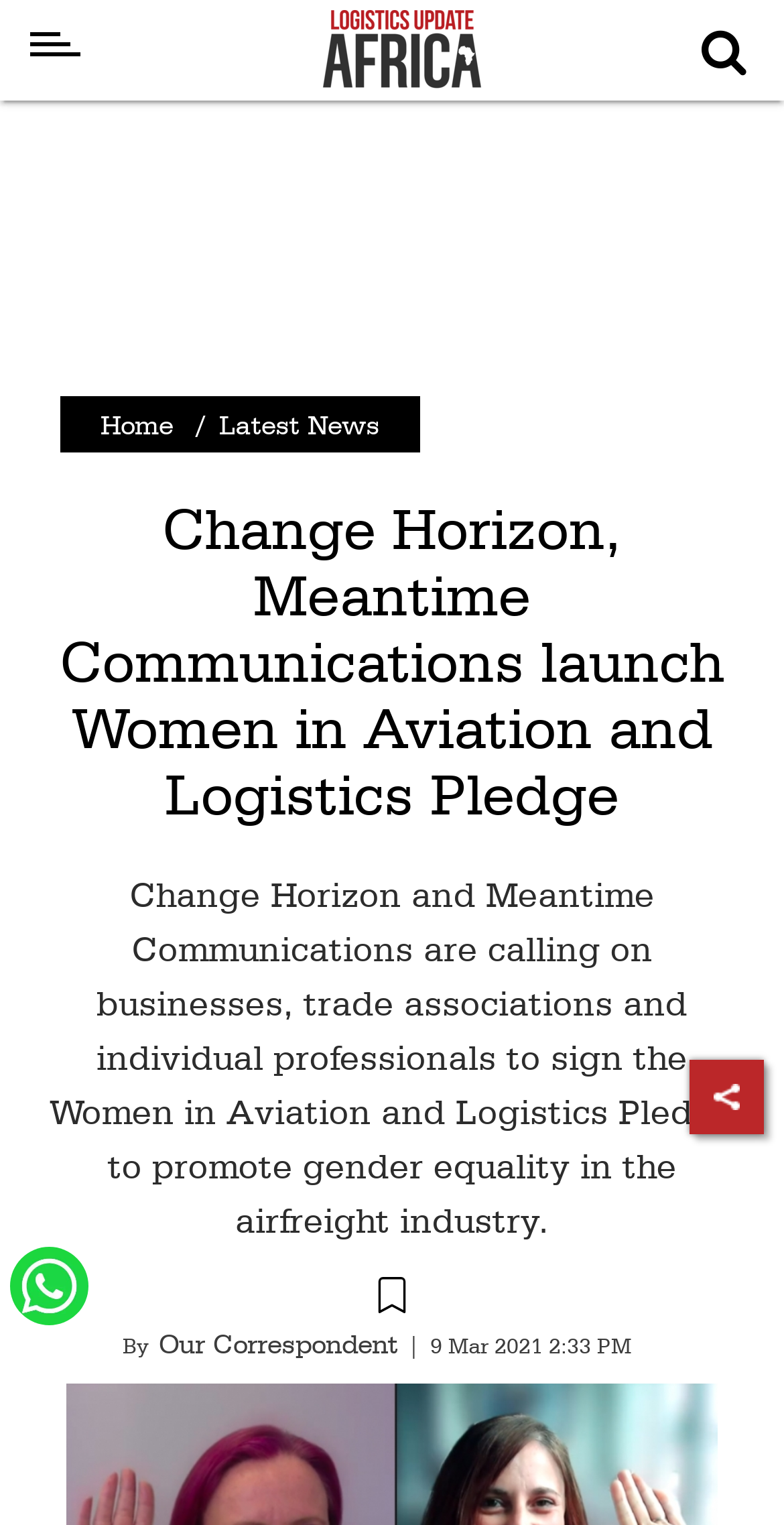For the following element description, predict the bounding box coordinates in the format (top-left x, top-left y, bottom-right x, bottom-right y). All values should be floating point numbers between 0 and 1. Description: Latest News

[0.051, 0.08, 0.154, 0.138]